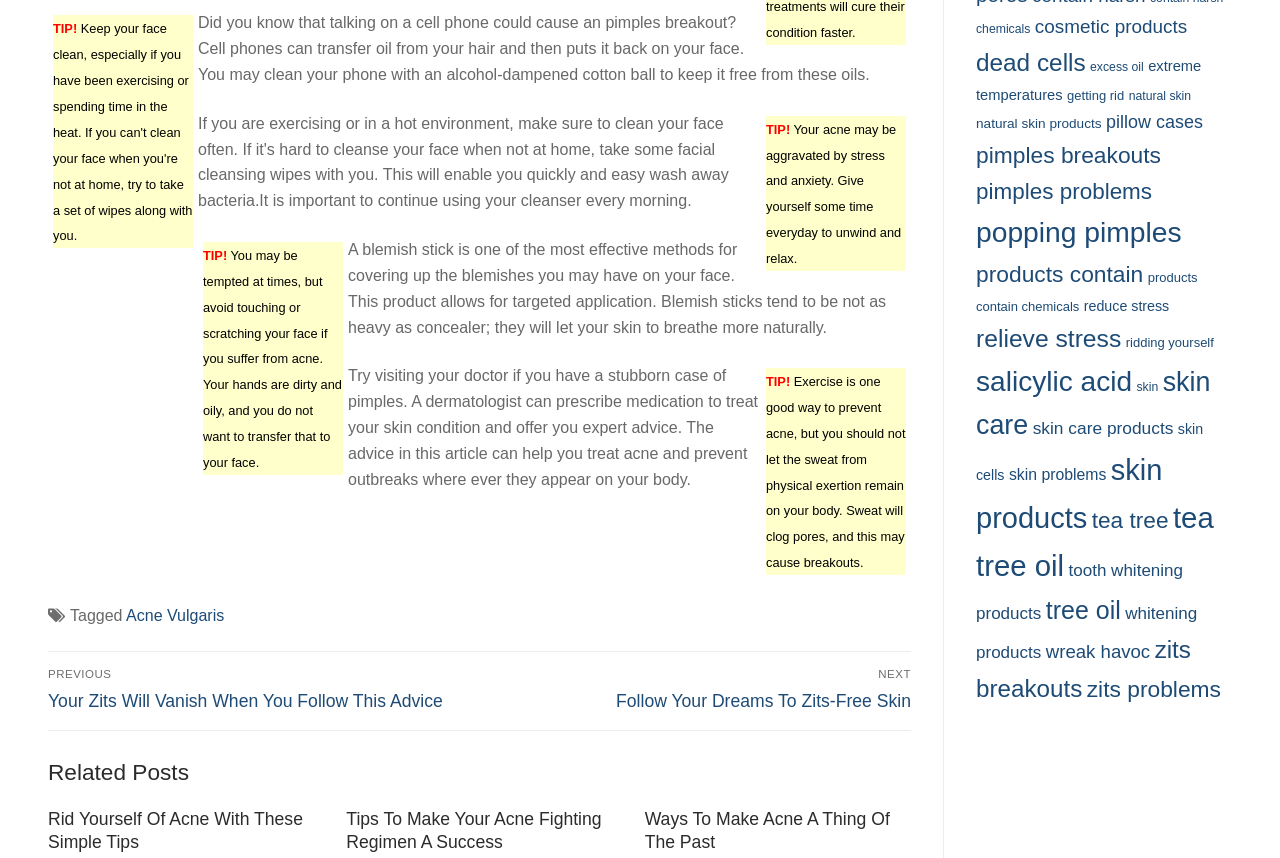Provide the bounding box coordinates, formatted as (top-left x, top-left y, bottom-right x, bottom-right y), with all values being floating point numbers between 0 and 1. Identify the bounding box of the UI element that matches the description: tea tree oil

[0.762, 0.584, 0.948, 0.679]